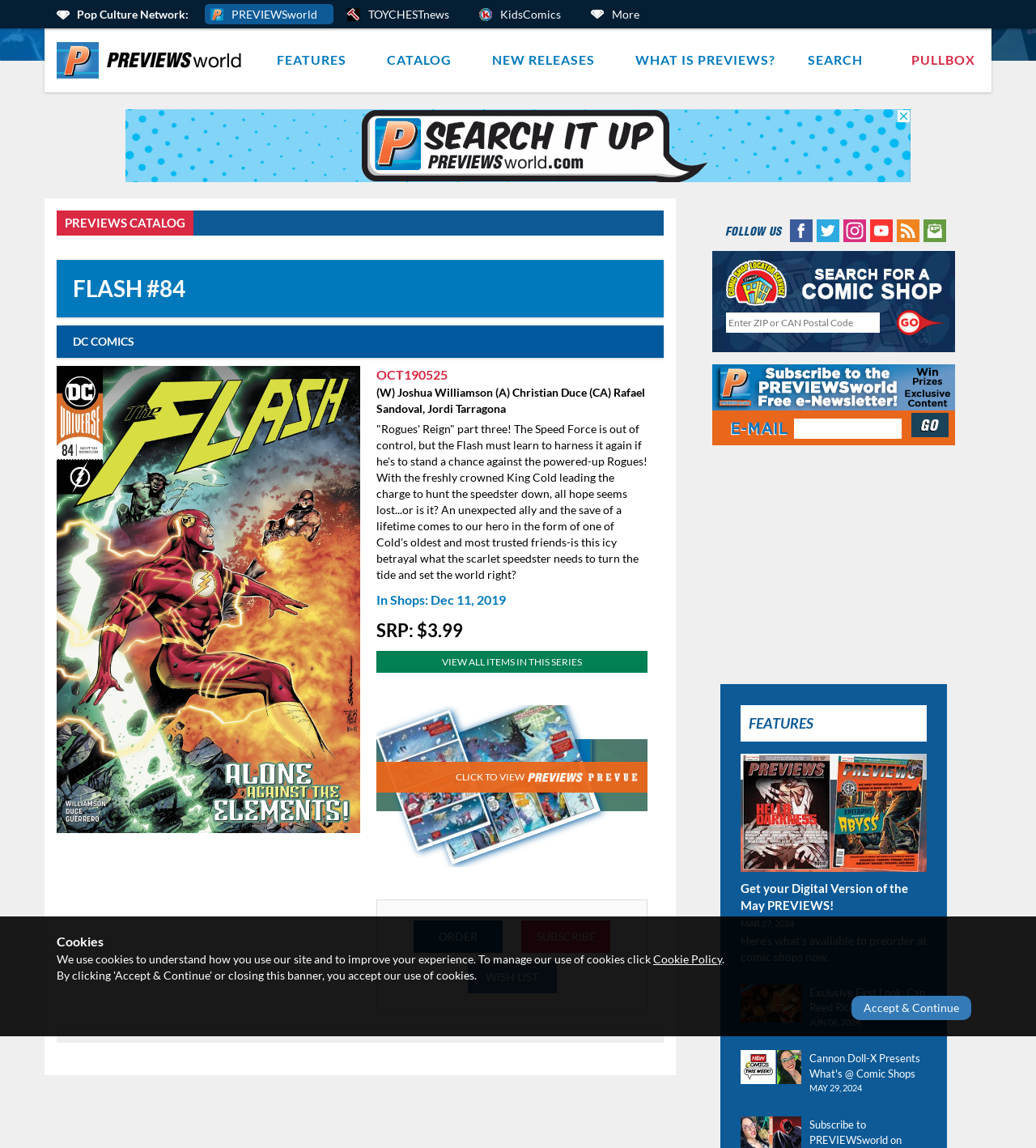Generate a detailed explanation of the webpage's features and information.

This webpage is about PREVIEWSworld, a platform that provides news, previews, and release dates for comic books, graphic novels, and pop-culture merchandise. At the top, there is a navigation menu with several options, including "FEATURES", "CATALOG", "NEW RELEASES", "WHAT IS PREVIEWS?", "SEARCH", and "PULLBOX". Below the menu, there is a banner with links to "PREVIEWSworld", "TOYCHESTnews", and "KidsComics".

The main content of the page is focused on a specific comic book, "FLASH #84", with a large image of the comic book cover. The title "FLASH #84" is displayed prominently, along with the publisher "DC COMICS" and a brief summary of the comic book's storyline. There are also details about the comic book's release date, price, and creators.

To the right of the comic book information, there are several links to related items, including "VIEW ALL ITEMS IN THIS SERIES" and "ORDER", "SUBSCRIBE", and "WISH LIST" options. Below these links, there are preview images of the comic book's pages.

Further down the page, there are several articles and news items, each with a title, image, and brief summary. These articles appear to be related to comic books and pop culture. There are also links to social media platforms, including Facebook, Twitter, Instagram, and YouTube, as well as a link to a comic shop locator and a newsletter subscription form.

At the bottom of the page, there is a section with links to more features, including "Get your Digital Version of the May PREVIEWS!" and "Exclusive First Look: Can Reed Richards Cure Vampirism?". There is also a section with a list of upcoming comic book releases, including "Cannon Doll-X Presents What's @ Comic Shops for 6/12/2024". Finally, there is a link to subscribe to PREVIEWSworld on YouTube and a notice about cookies.